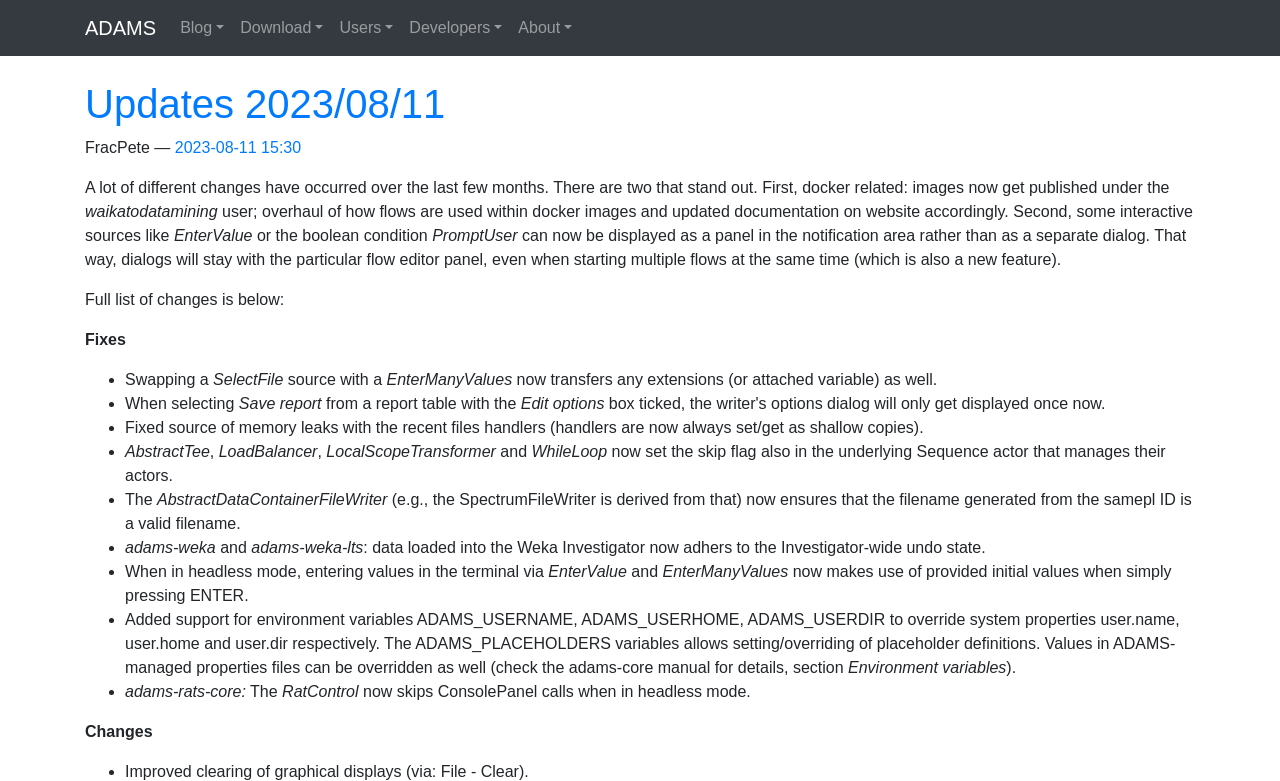Please predict the bounding box coordinates of the element's region where a click is necessary to complete the following instruction: "Click the 'ADAMS' link". The coordinates should be represented by four float numbers between 0 and 1, i.e., [left, top, right, bottom].

[0.066, 0.01, 0.122, 0.061]